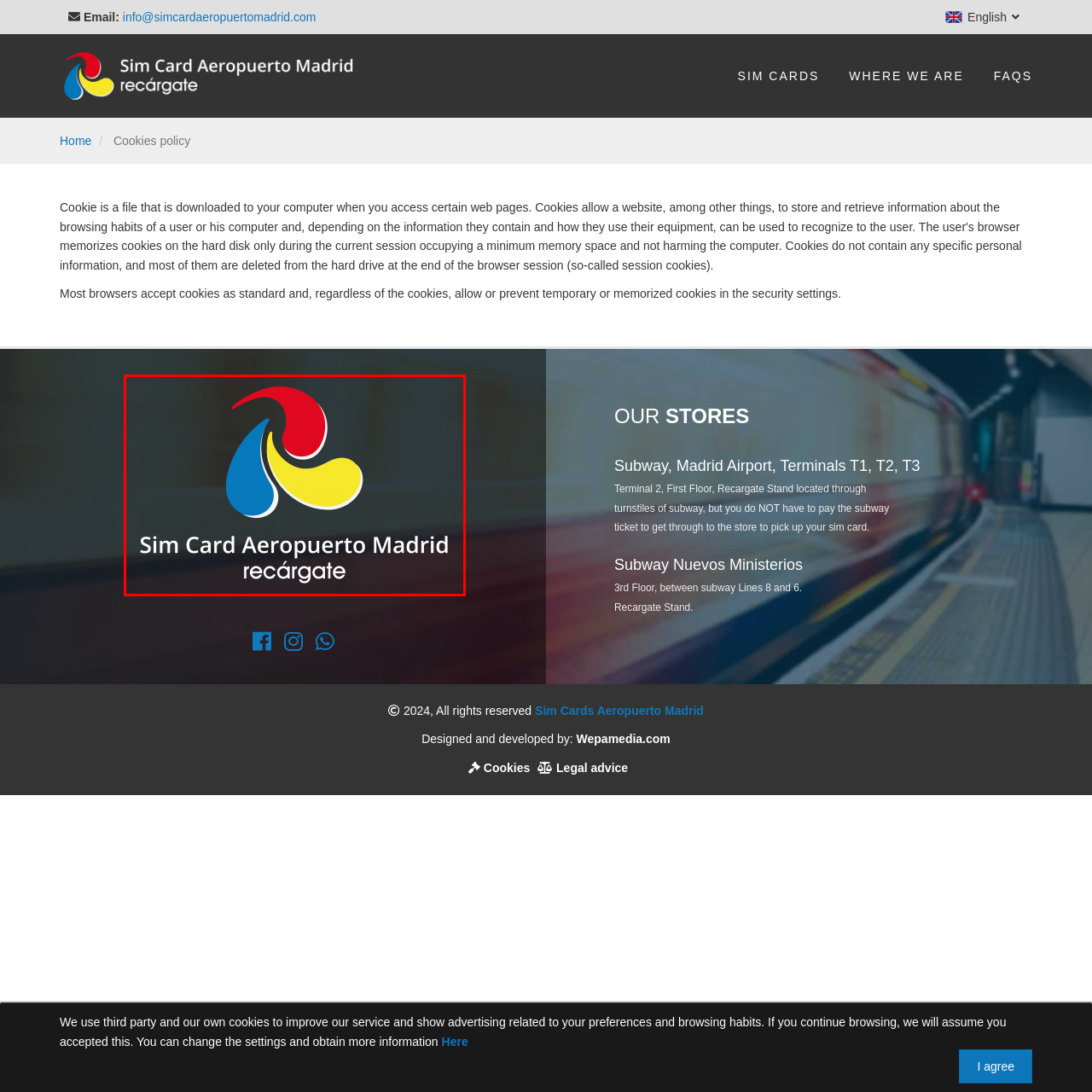What font style is used for the text 'Sim Card Aeropuerto Madrid'?
Observe the image marked by the red bounding box and generate a detailed answer to the question.

The text 'Sim Card Aeropuerto Madrid' is clearly articulated in a bold, sans-serif font, which effectively conveys a sense of professionalism and accessibility for travelers looking for SIM card services at Madrid’s airport.